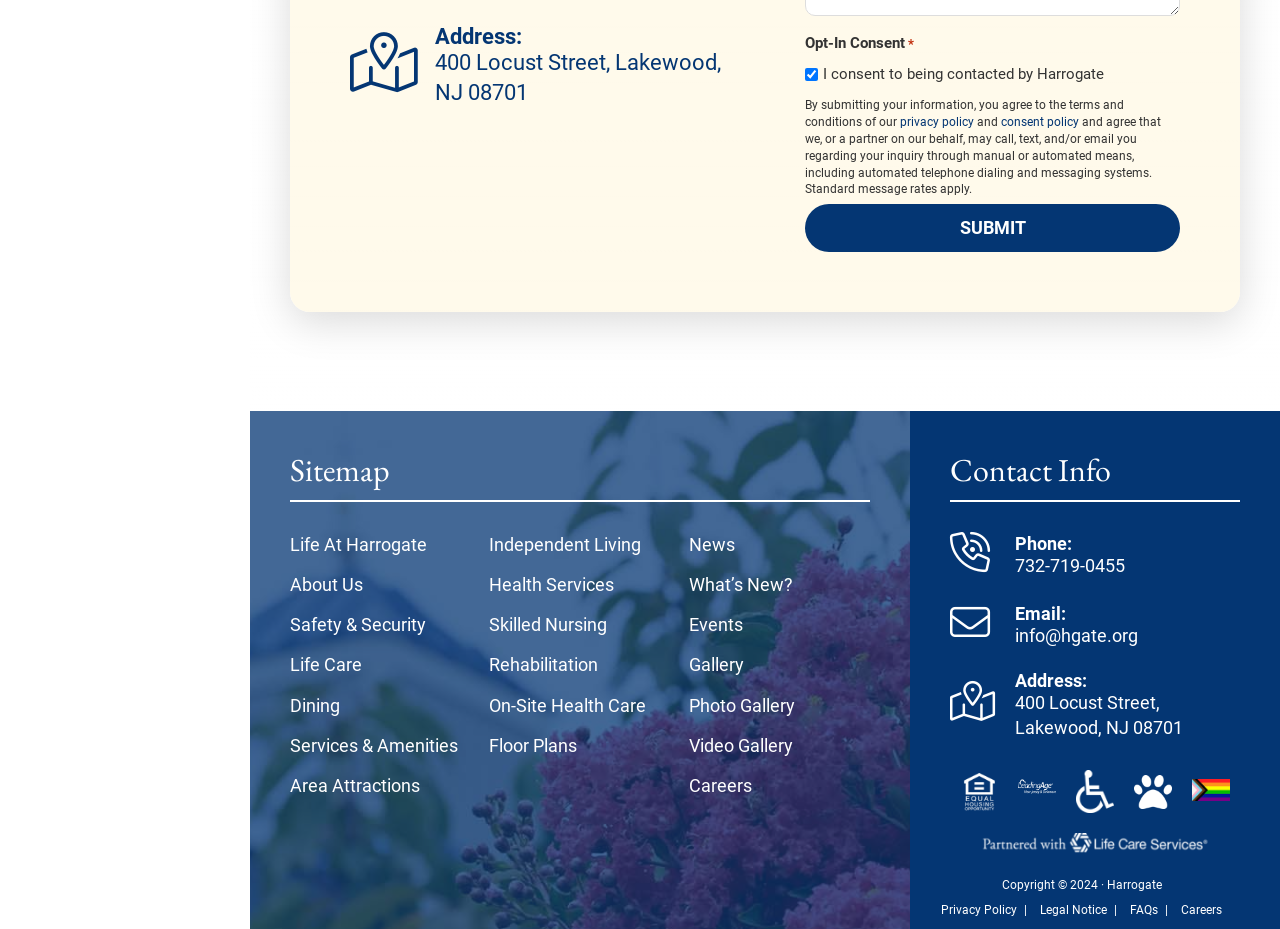What is the link to the privacy policy?
Using the image provided, answer with just one word or phrase.

privacy policy